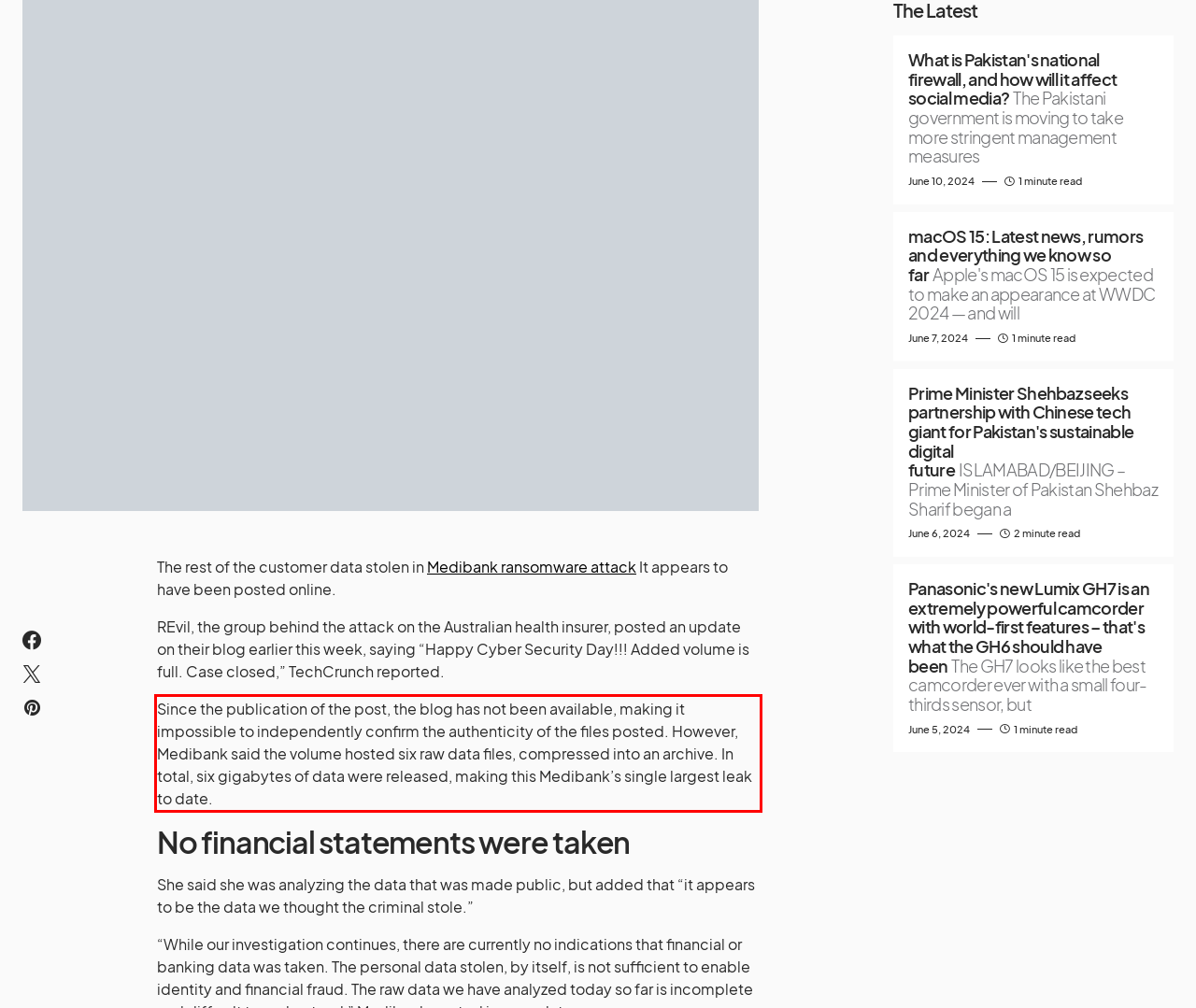Using the provided webpage screenshot, identify and read the text within the red rectangle bounding box.

Since the publication of the post, the blog has not been available, making it impossible to independently confirm the authenticity of the files posted. However, Medibank said the volume hosted six raw data files, compressed into an archive. In total, six gigabytes of data were released, making this Medibank’s single largest leak to date.